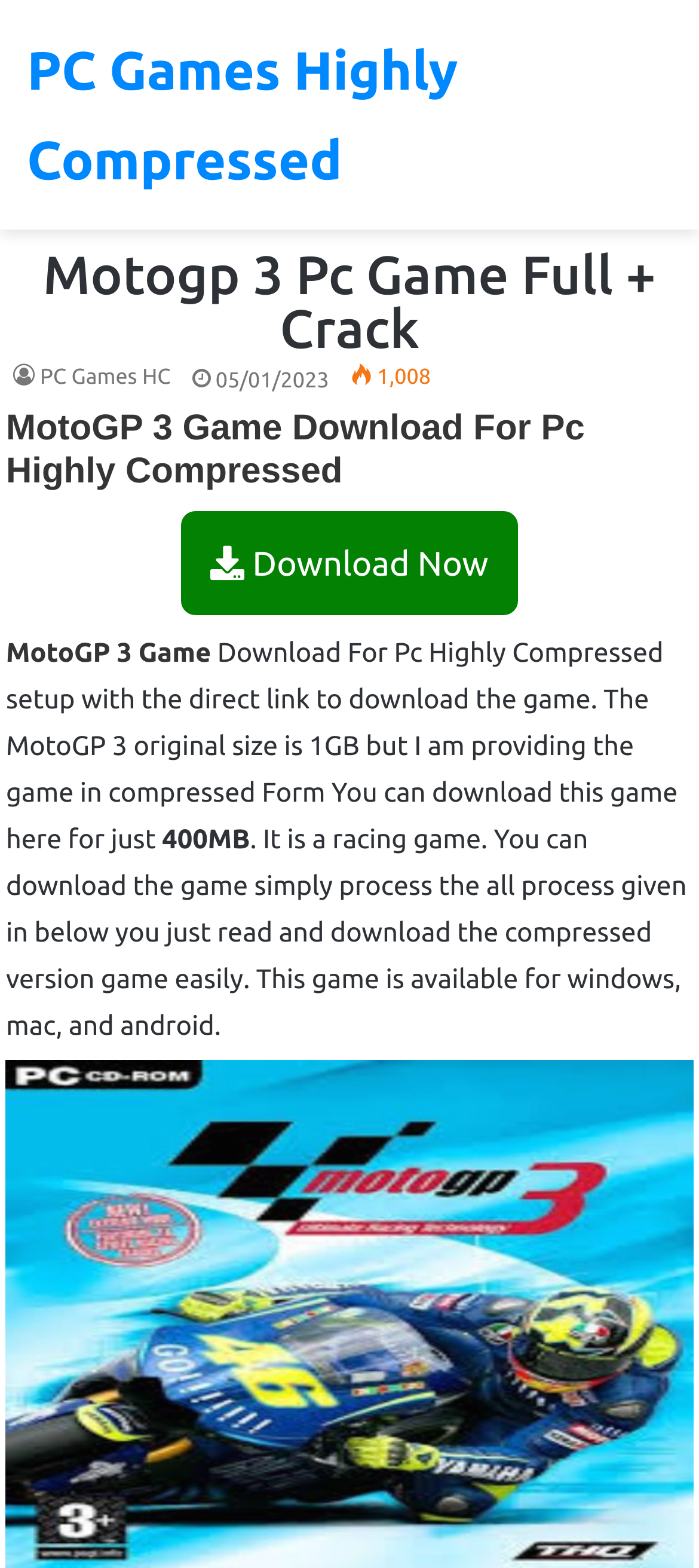What type of game is MotoGP 3?
From the details in the image, answer the question comprehensively.

The answer can be found in the StaticText element with the text 'It is a racing game.' which is located in the middle of the page.